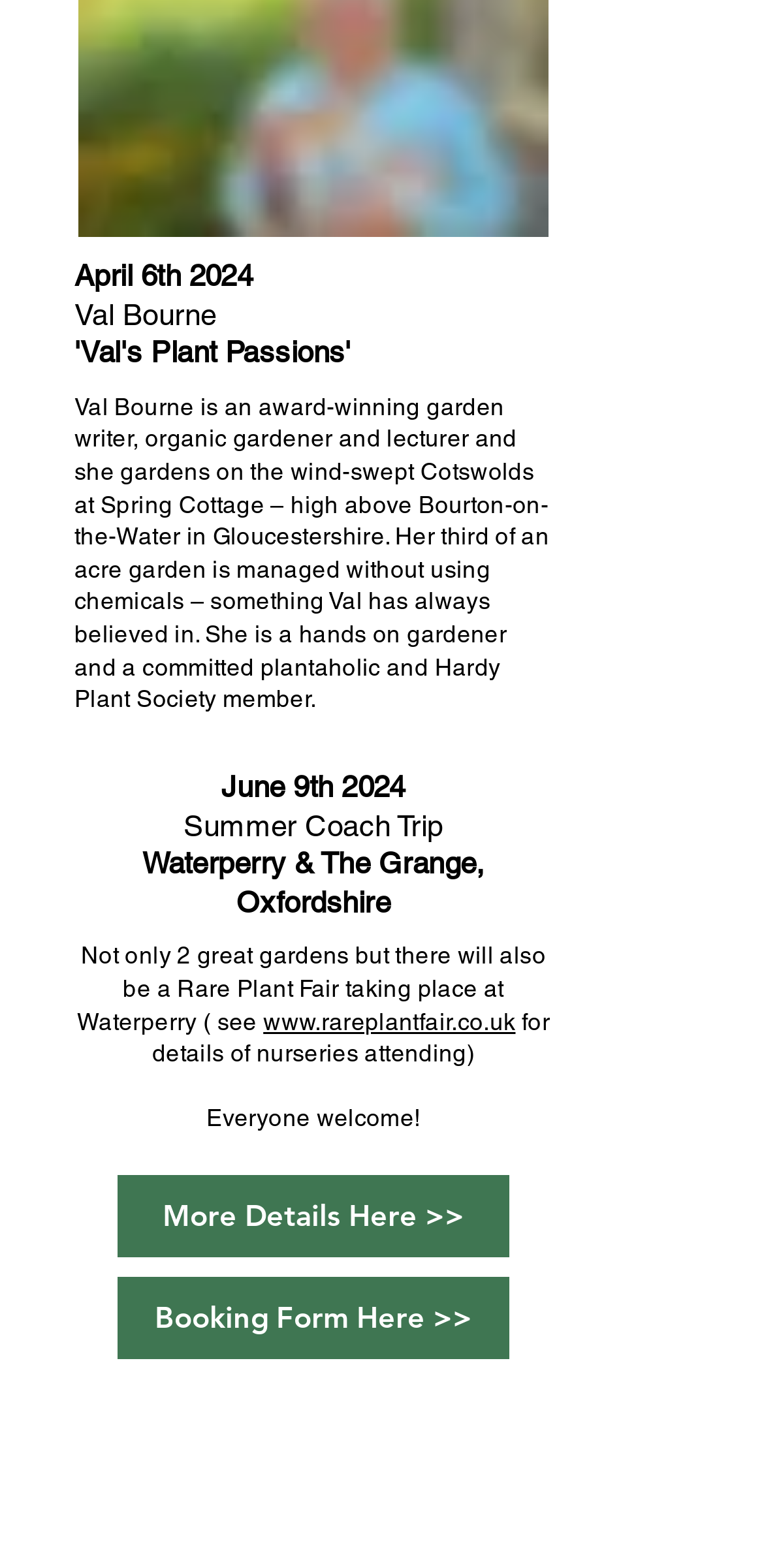Who is the award-winning garden writer?
Provide an in-depth and detailed explanation in response to the question.

The answer can be found in the StaticText element with the text 'Val Bourne is an award-winning garden writer, organic gardener and lecturer...'. This text provides a brief description of Val Bourne, indicating that she is an award-winning garden writer.